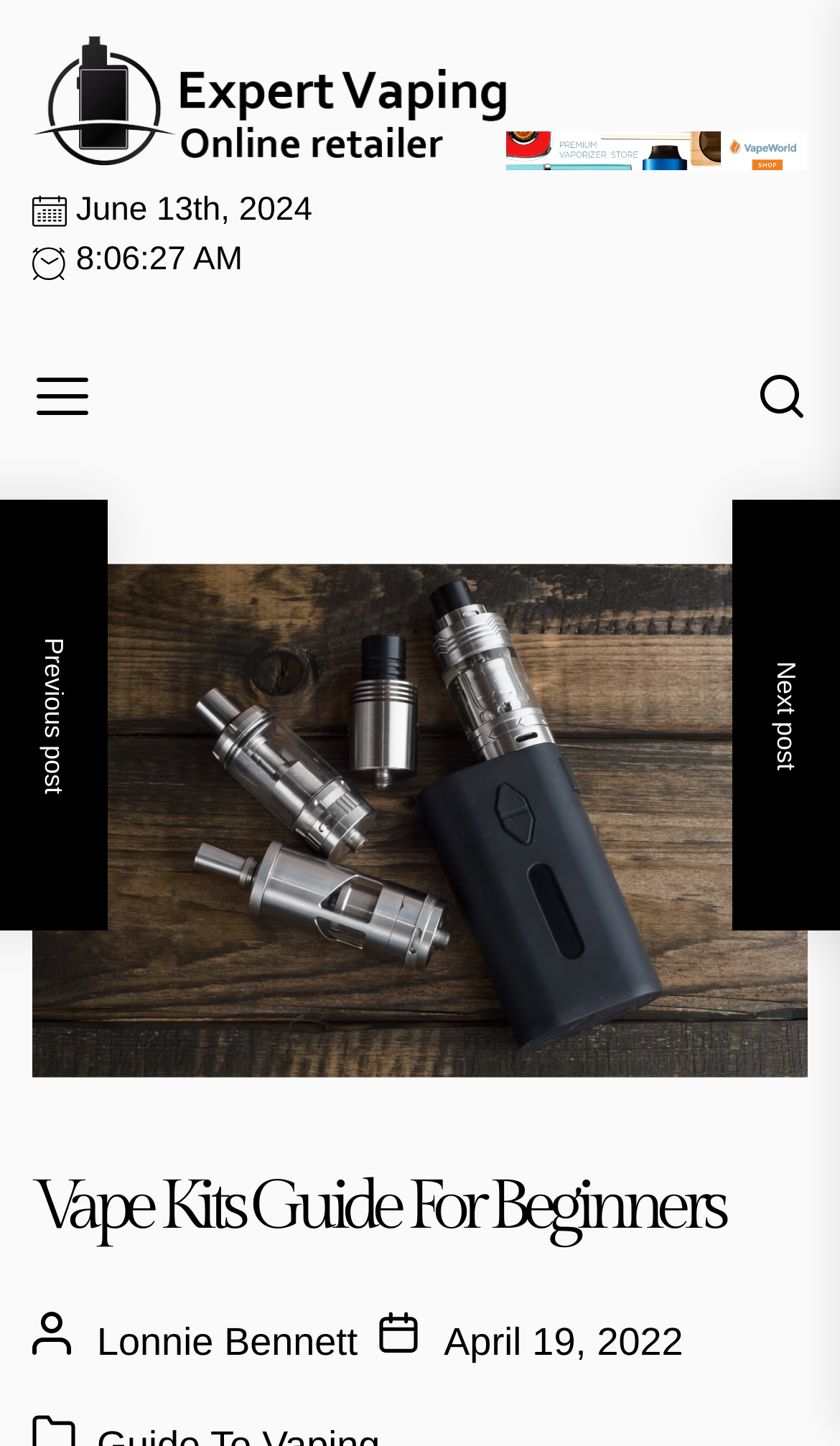Create a detailed summary of all the visual and textual information on the webpage.

The webpage is about a guide for beginners on vape kits. At the top left, there is a link to "Expert Vaping" accompanied by an image with the same name. Below this, there are two lines of text, one showing the date "June 13th, 2024" and the other showing the time "8:06:31 AM". 

To the right of the date and time, there is a large header image. Below the header image, there are two buttons, one on the left and one on the right. 

The main content of the webpage is headed by a title "Vape Kits Guide For Beginners" which is located at the top center of the page. Below the title, there is a section with two links, one to the author "Lonnie Bennett" and the other to the publication date "April 19, 2022".